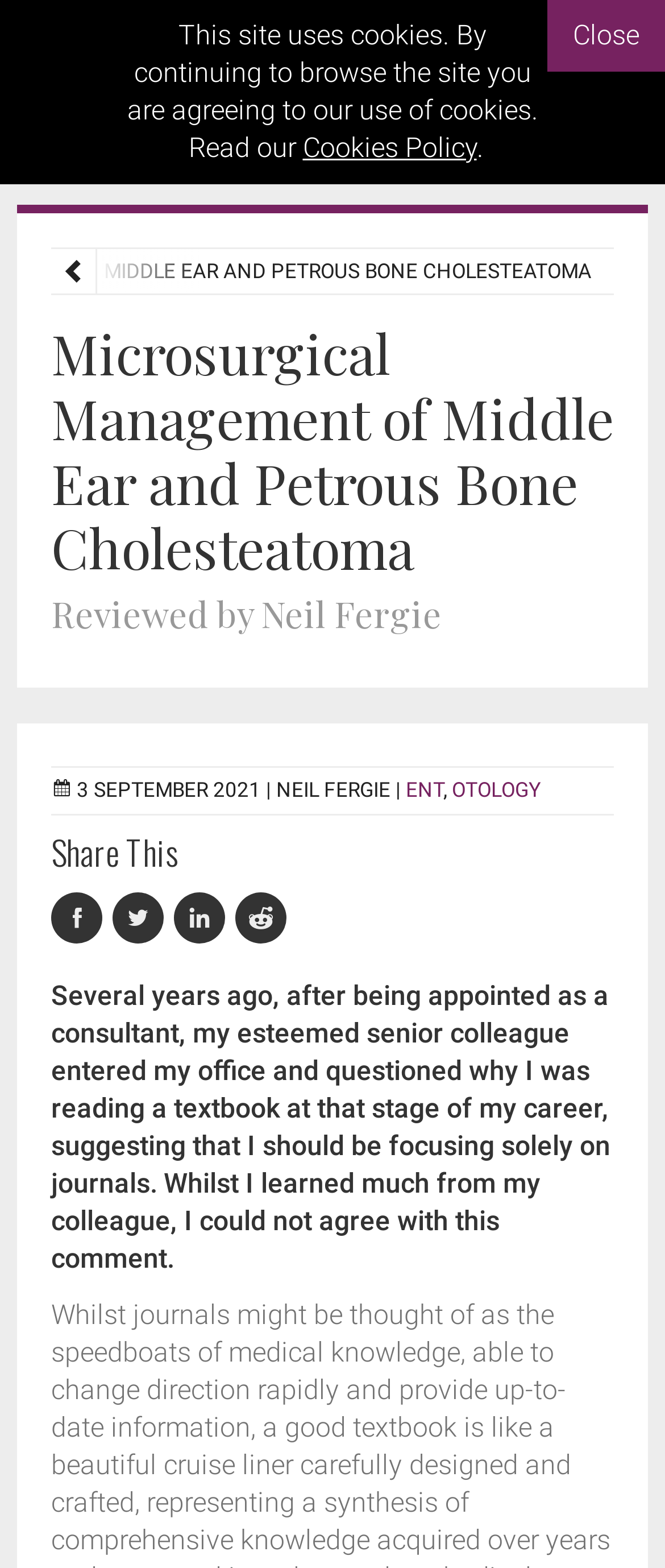What are the categories of the article?
Look at the image and answer with only one word or phrase.

ENT, OTOLOGY